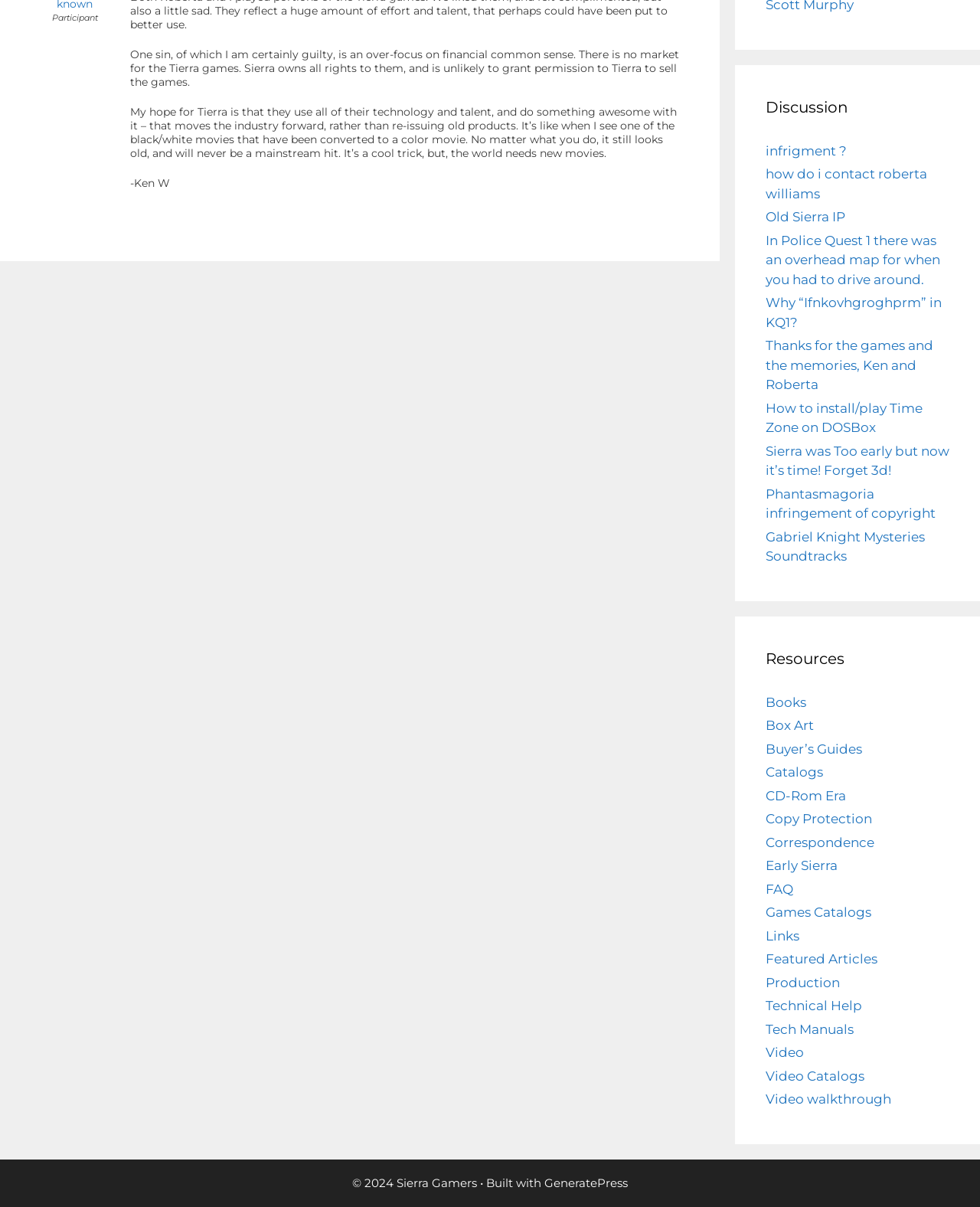Please determine the bounding box coordinates for the UI element described as: "Technical Help".

[0.781, 0.827, 0.88, 0.84]